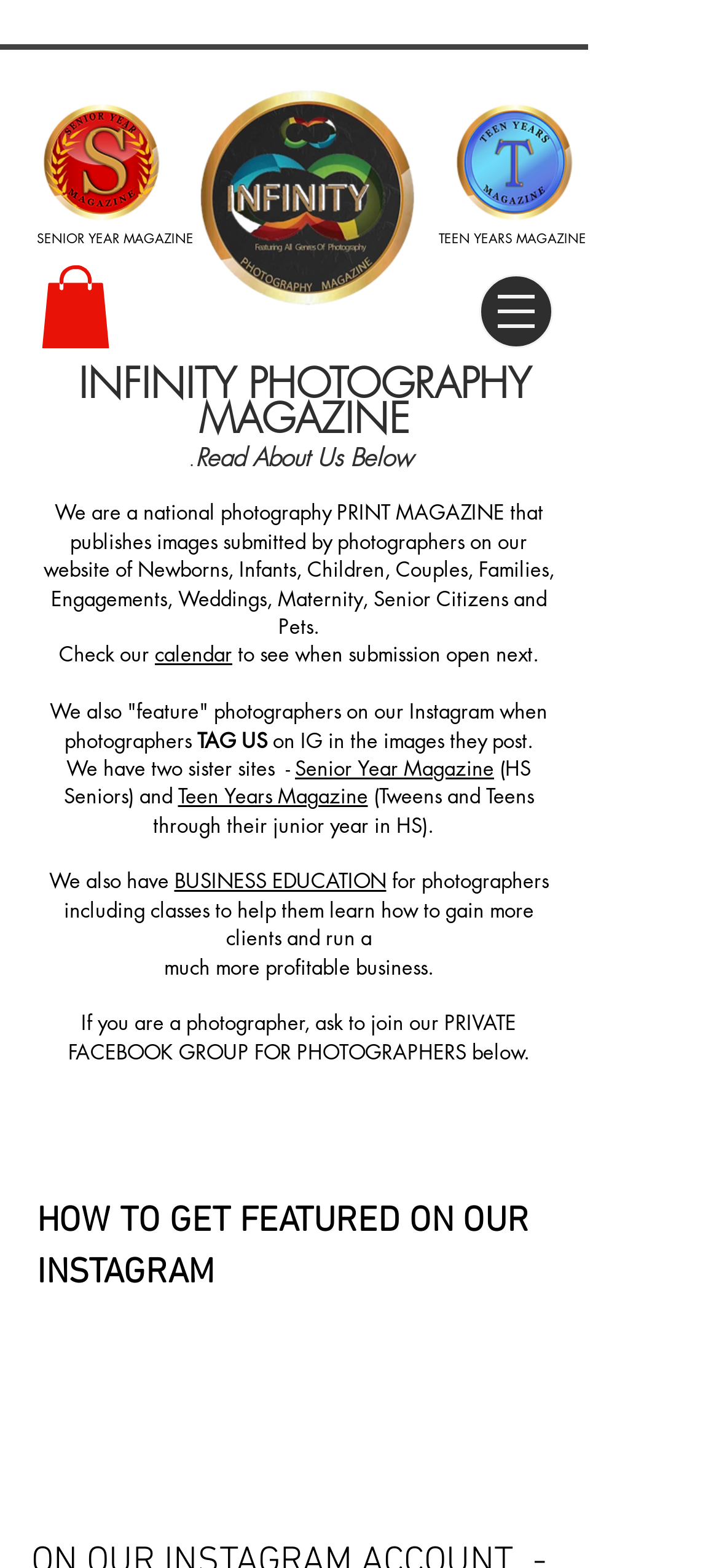What is the topic of the section starting with 'HOW TO GET FEATURED ON OUR INSTAGRAM'?
Based on the image, answer the question with as much detail as possible.

The heading 'HOW TO GET FEATURED ON OUR INSTAGRAM' suggests that the section is about getting featured on Infinity Photography's Instagram account.